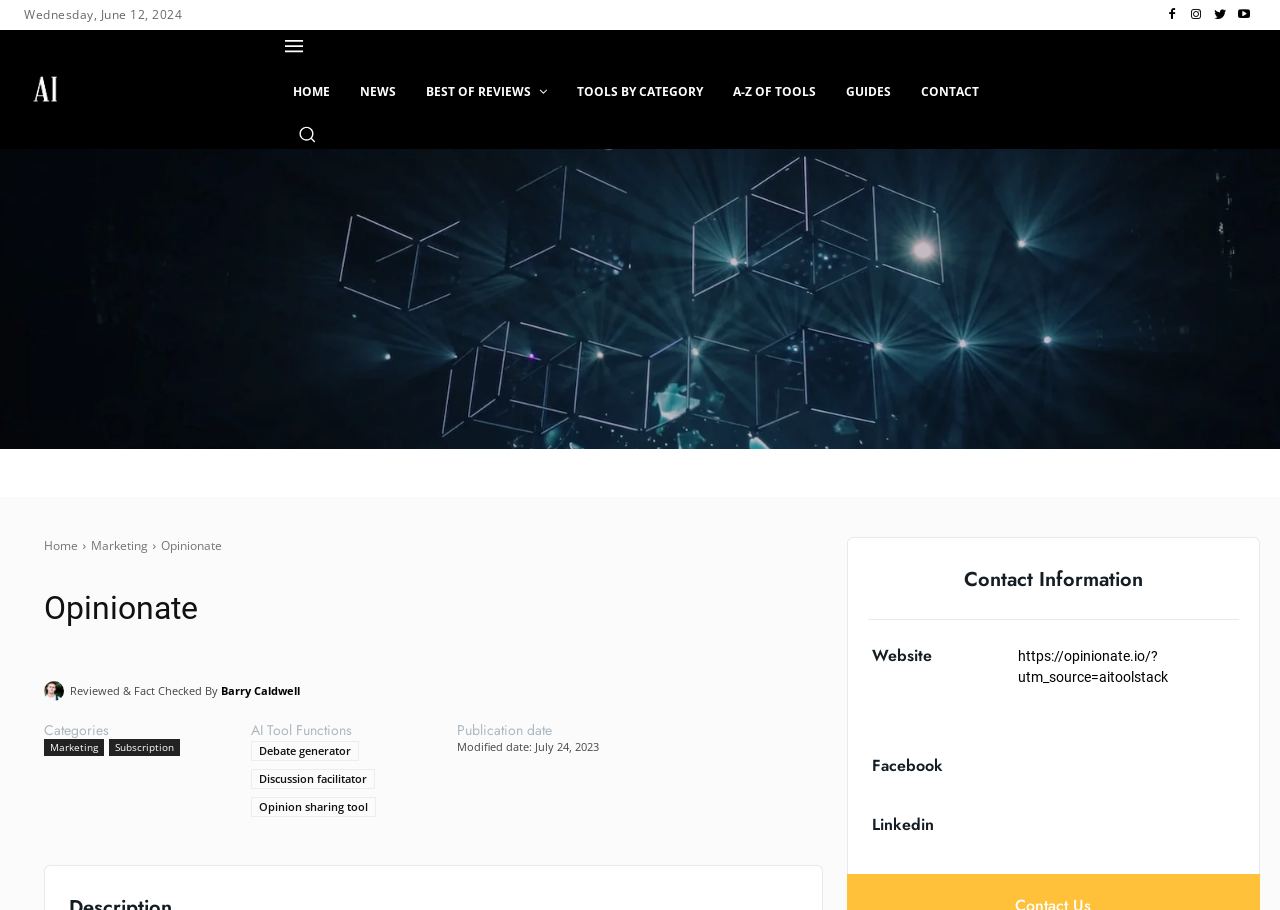Given the description "Marketing", provide the bounding box coordinates of the corresponding UI element.

[0.071, 0.59, 0.116, 0.609]